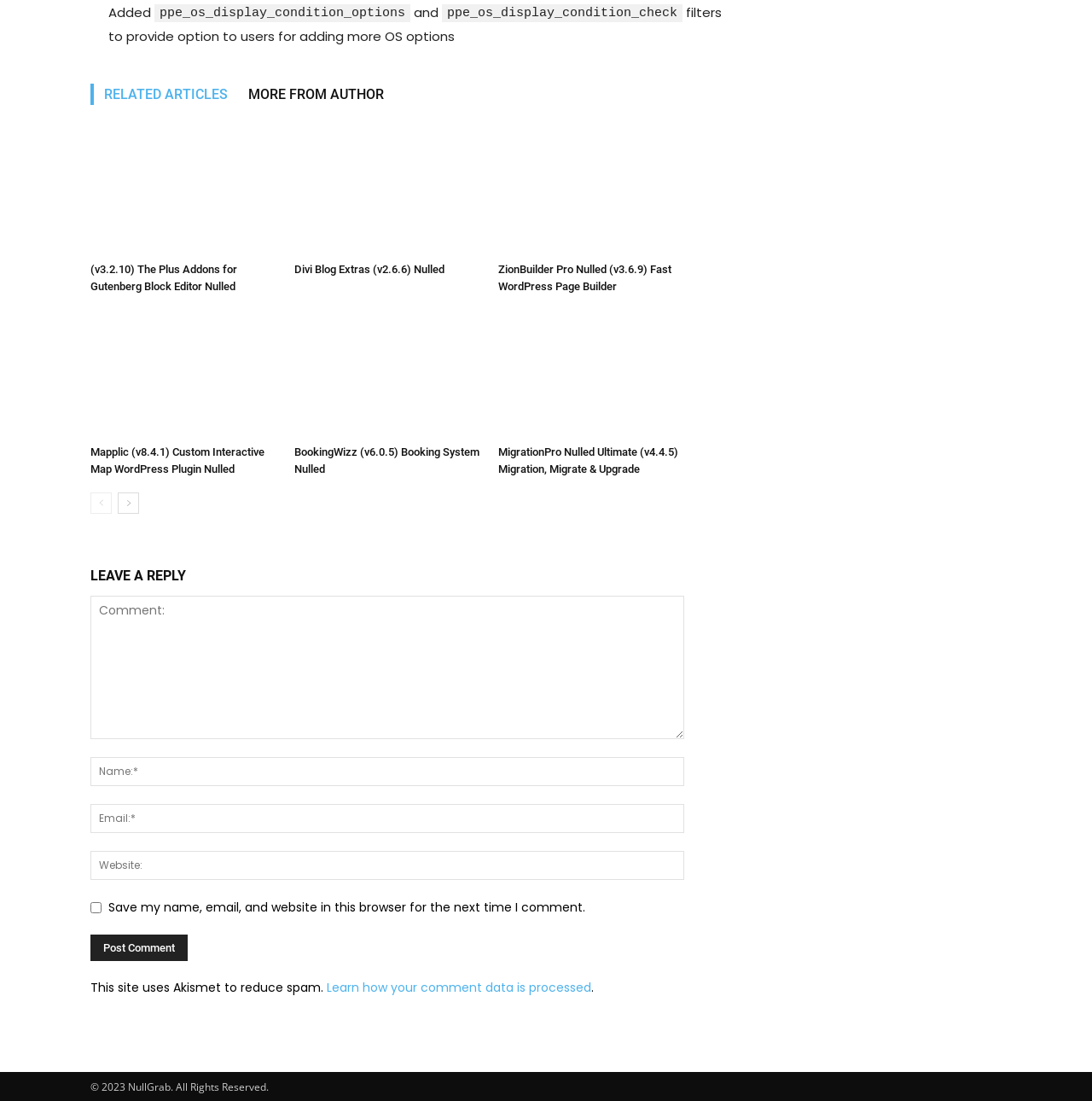Find and indicate the bounding box coordinates of the region you should select to follow the given instruction: "Click the 'prev-page' link".

[0.083, 0.447, 0.102, 0.467]